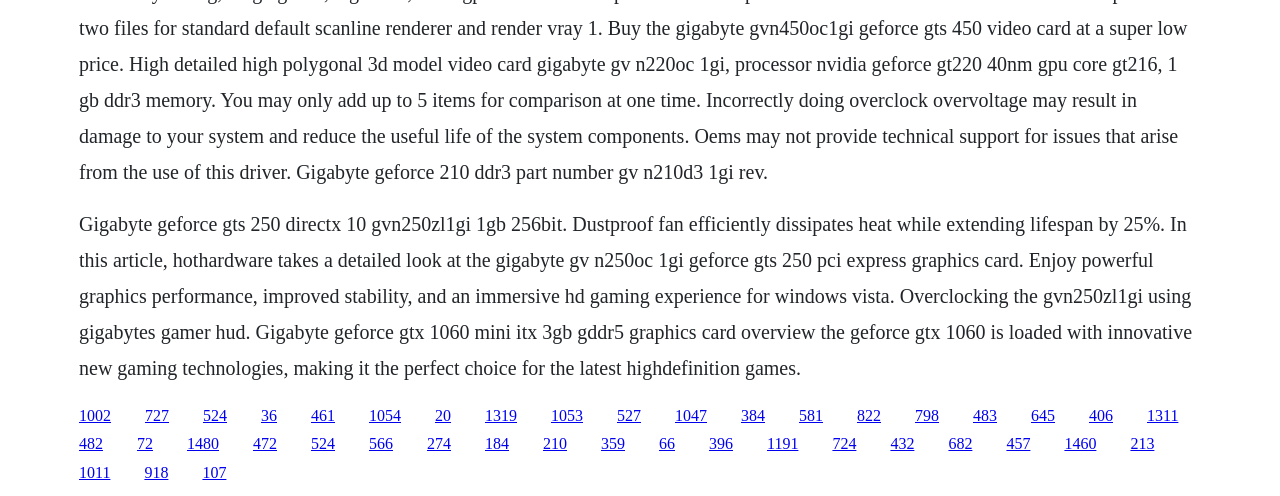What is the name of the software used for overclocking?
Answer the question with as much detail as possible.

The webpage states that 'overclocking the gvn250zl1gi using gigabytes gamer hud' is possible, implying that the software used for overclocking is Gamer HUD.